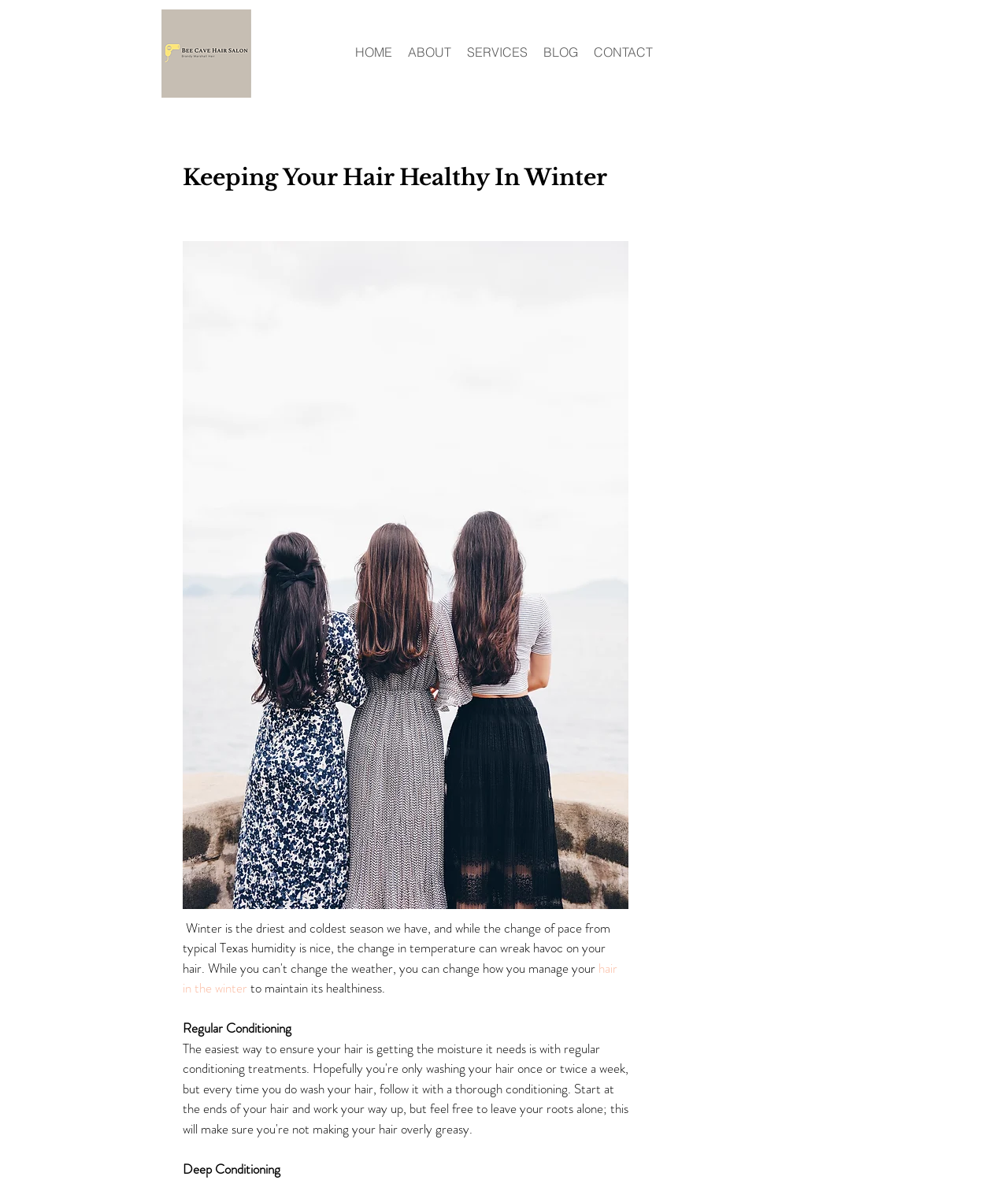Please provide a comprehensive response to the question below by analyzing the image: 
What is the name of the hair salon?

The logo at the top left of the webpage shows the name 'Bee Cave Hair Salon', which indicates that this webpage is related to this hair salon.